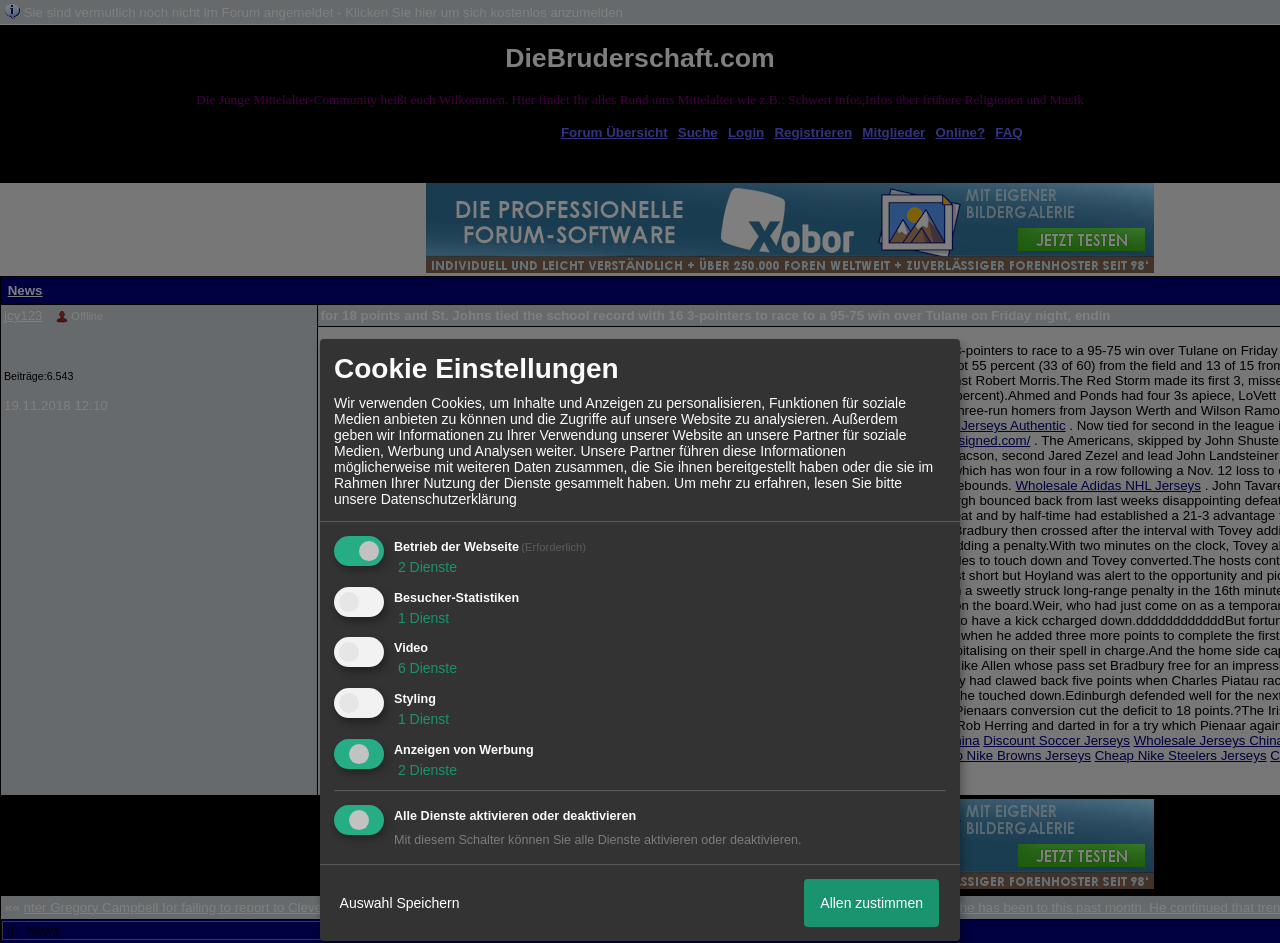How many links are there in the news section?
Please answer the question with a detailed and comprehensive explanation.

In the news section, there are 7 links, including 'News', 'jcy123', 'Adidas NHL Jerseys From China', 'Cheap NHL Jerseys Authentic', 'http://www.cheapnhljerseyssigned.com/', 'Signed Adidas NHL Jerseys', and 'Wholesale Adidas NHL Jerseys'.